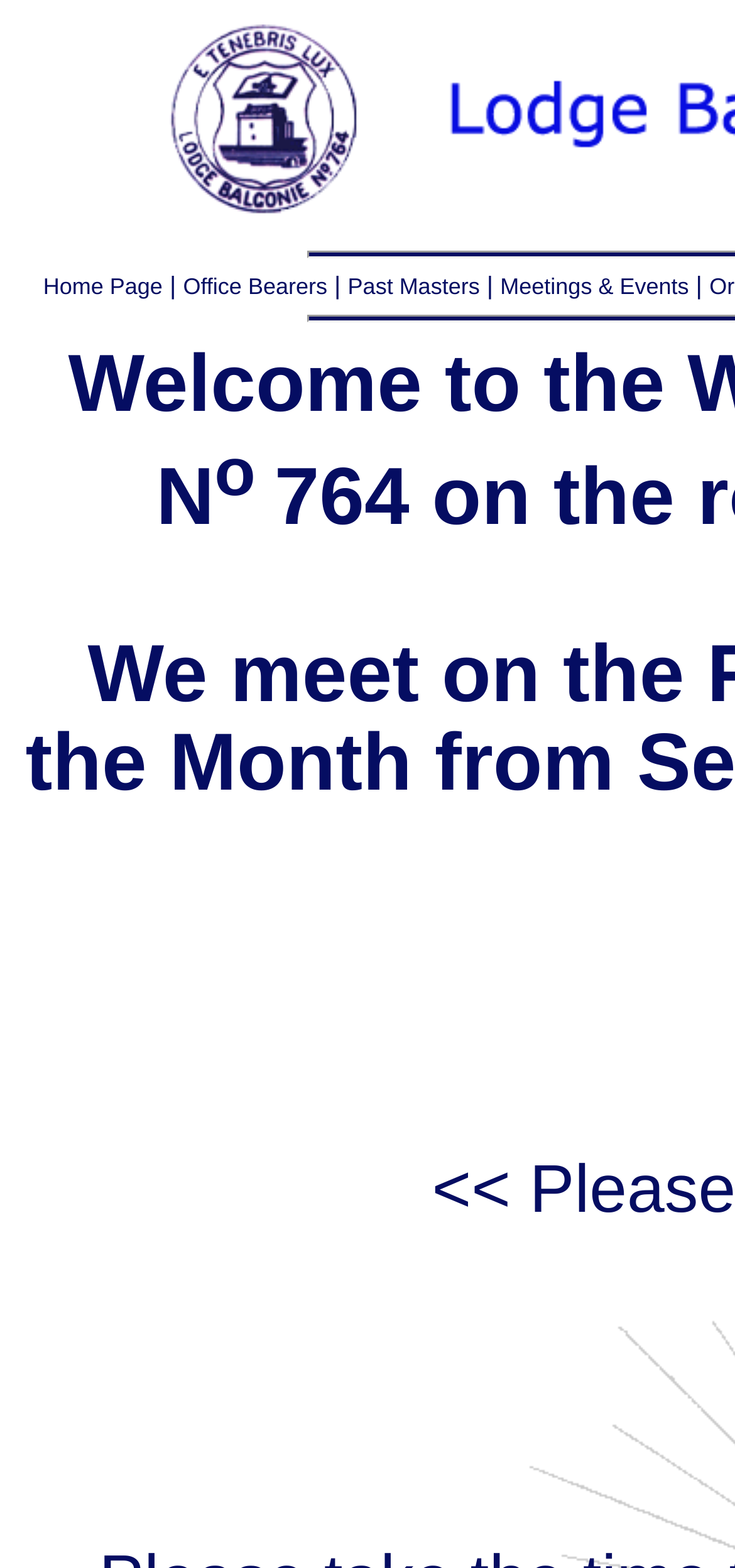Identify the bounding box for the element characterized by the following description: "Meetings & Events".

[0.681, 0.174, 0.937, 0.191]